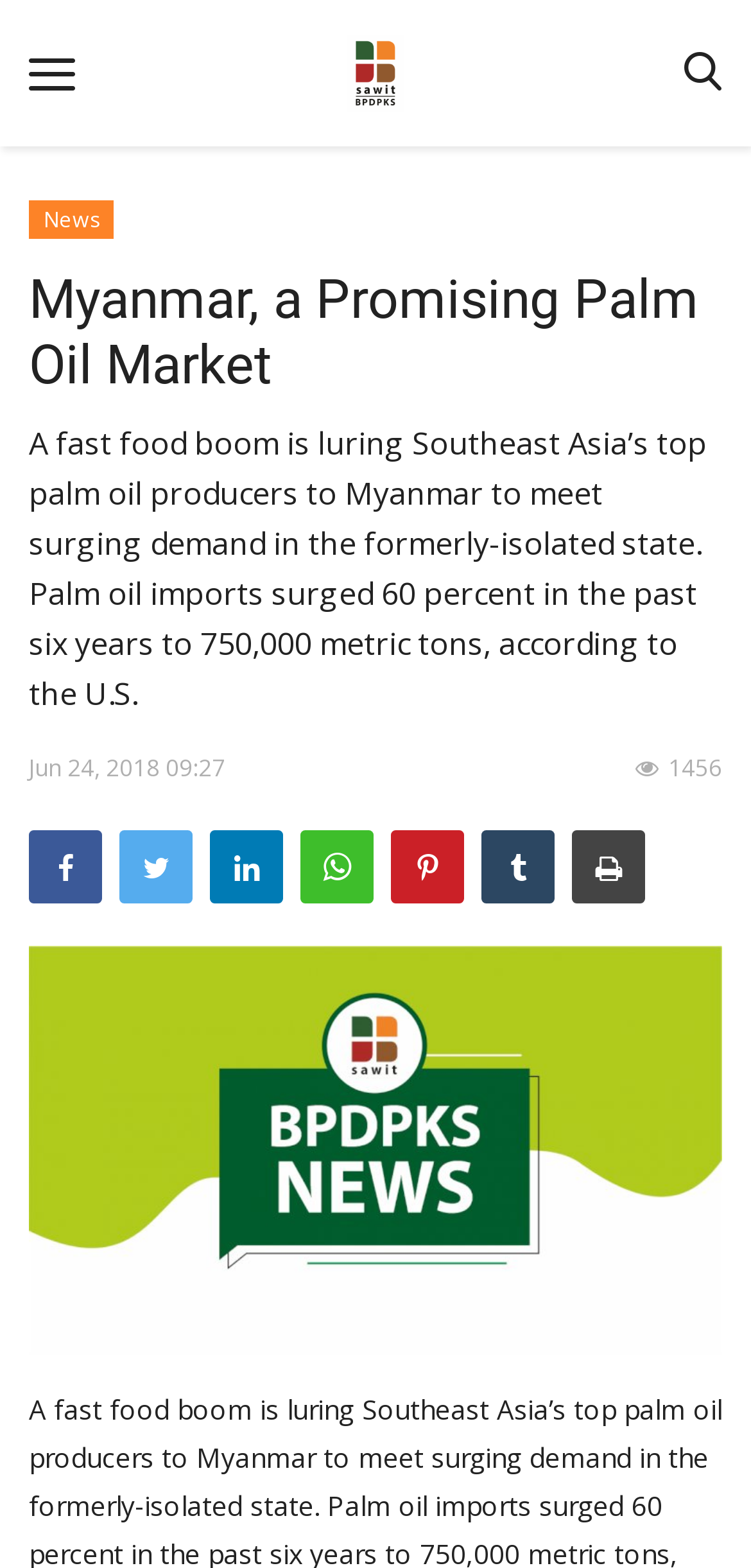Identify and provide the text of the main header on the webpage.

Myanmar, a Promising Palm Oil Market